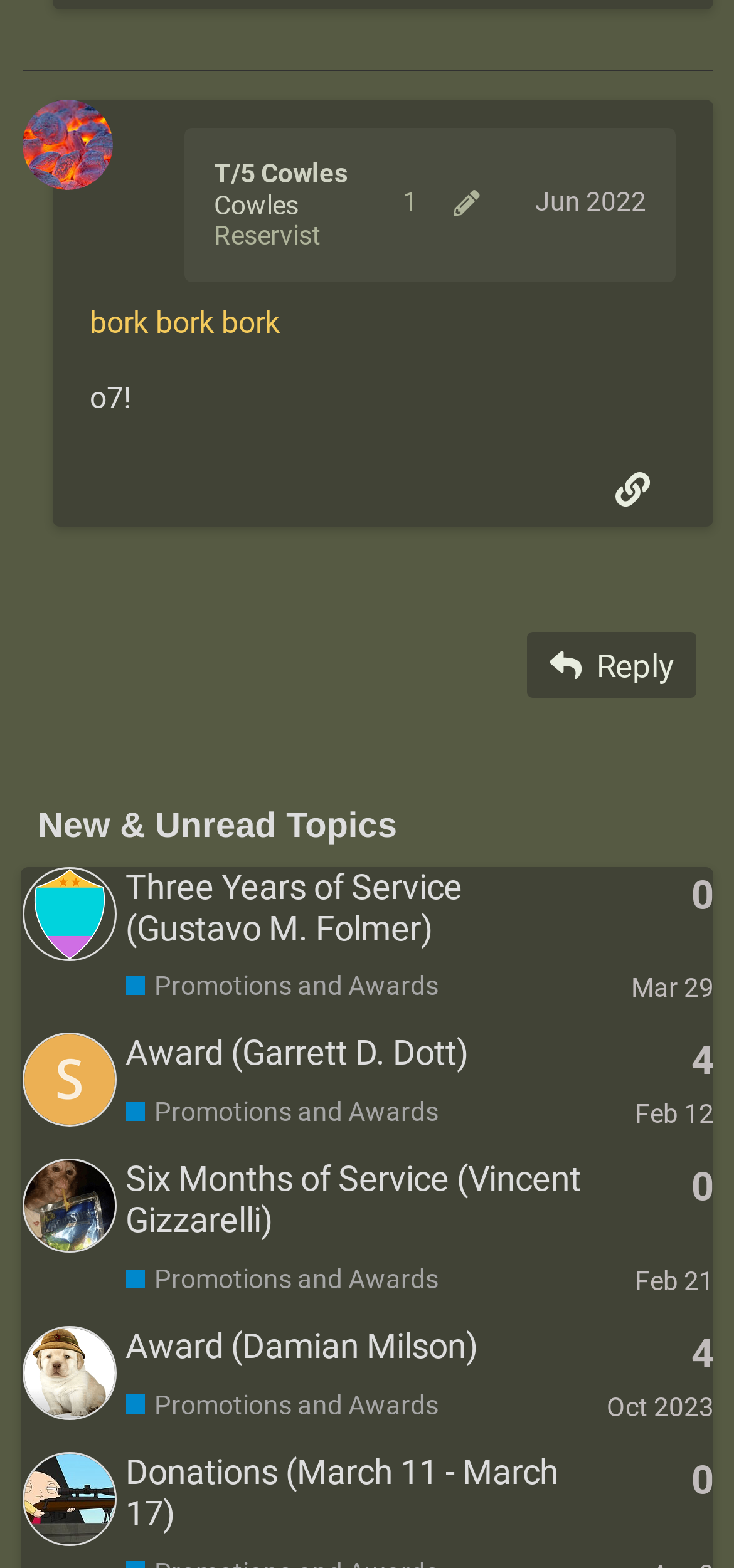Please locate the bounding box coordinates of the element that should be clicked to complete the given instruction: "Share a link to this post".

[0.803, 0.288, 0.921, 0.336]